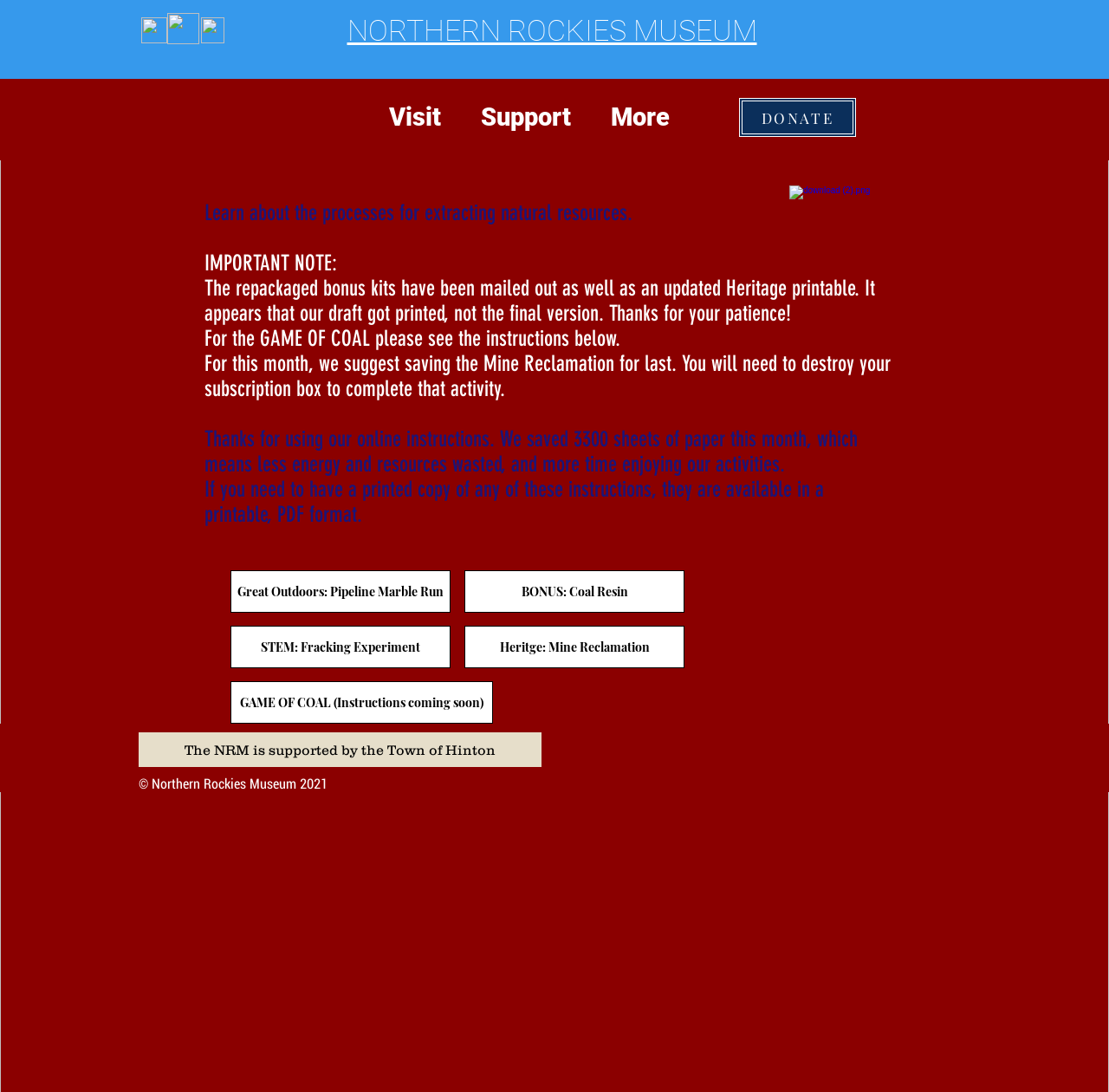Provide the bounding box coordinates of the UI element that matches the description: "Great Outdoors: Pipeline Marble Run".

[0.208, 0.522, 0.406, 0.561]